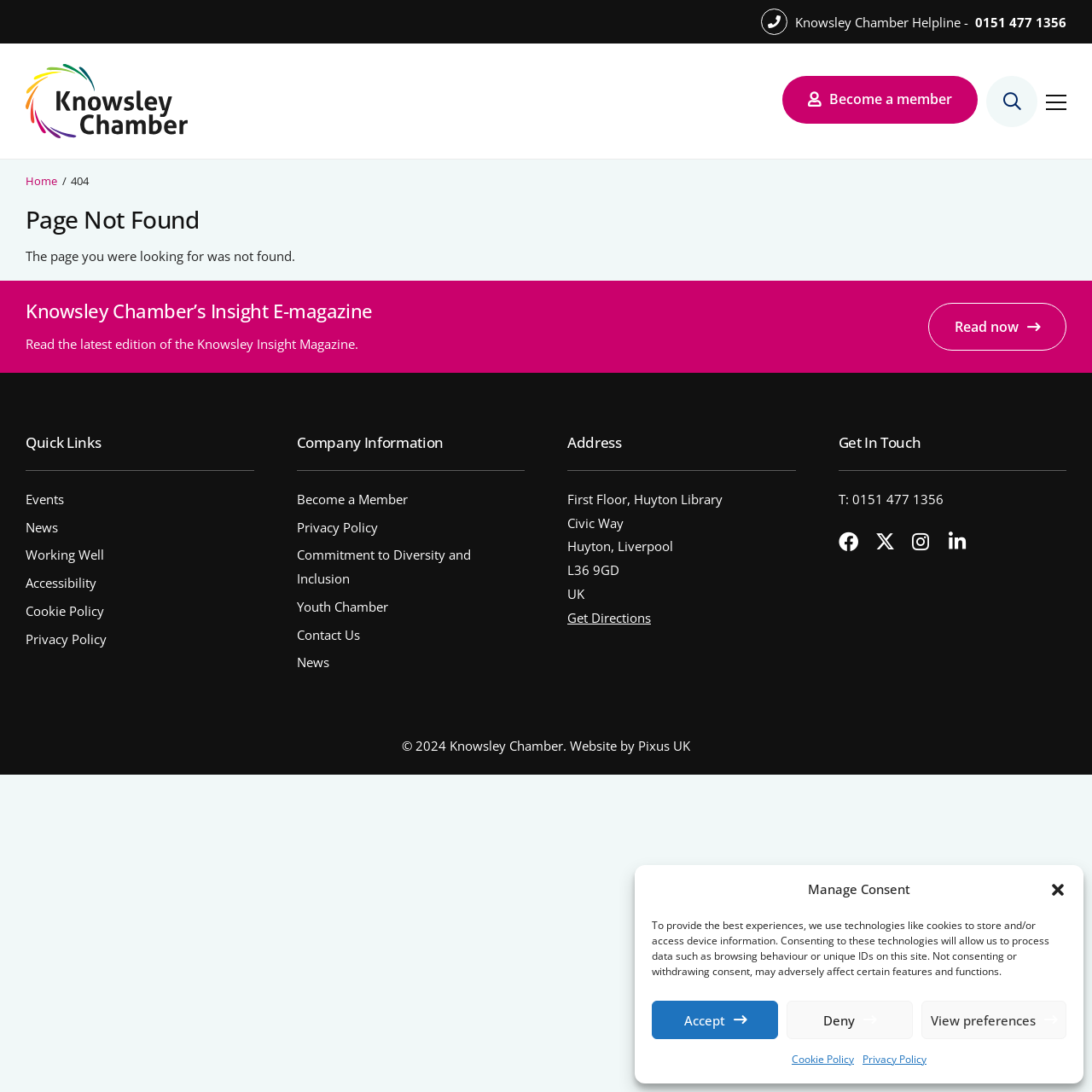Find the bounding box of the UI element described as follows: "T: 0151 477 1356".

[0.768, 0.447, 0.977, 0.468]